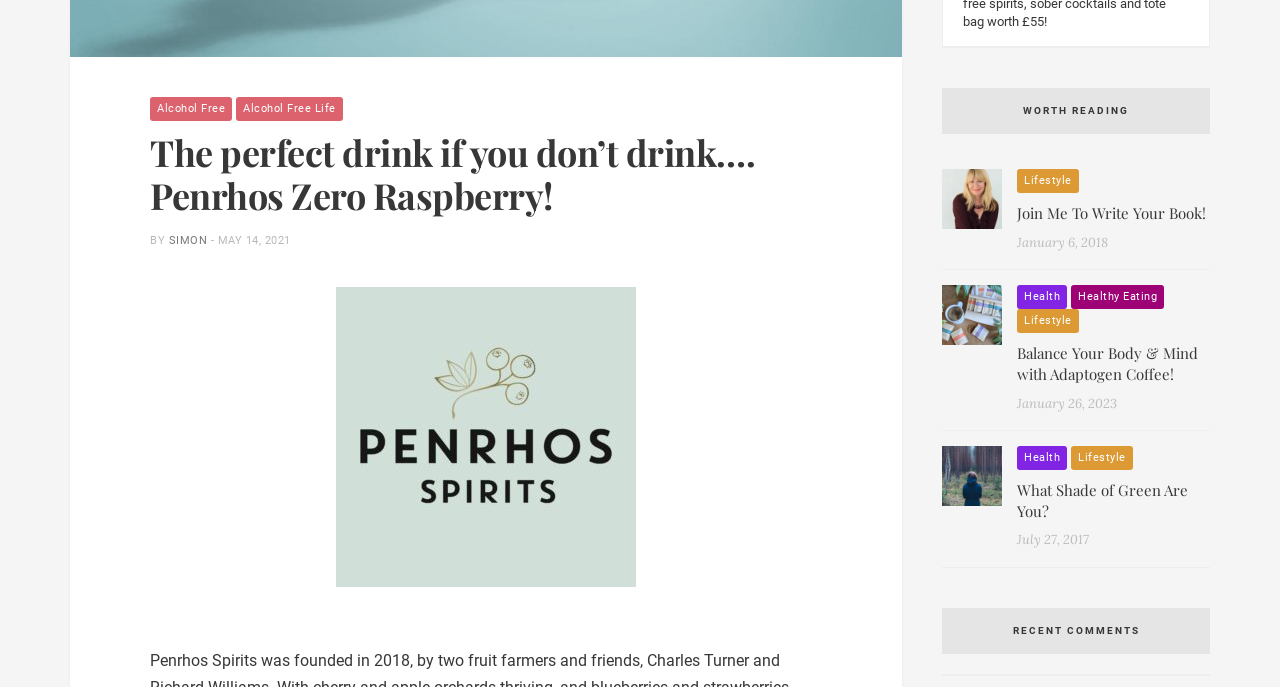Identify the bounding box coordinates of the clickable region required to complete the instruction: "View the 'Health' section". The coordinates should be given as four float numbers within the range of 0 and 1, i.e., [left, top, right, bottom].

[0.795, 0.415, 0.834, 0.45]